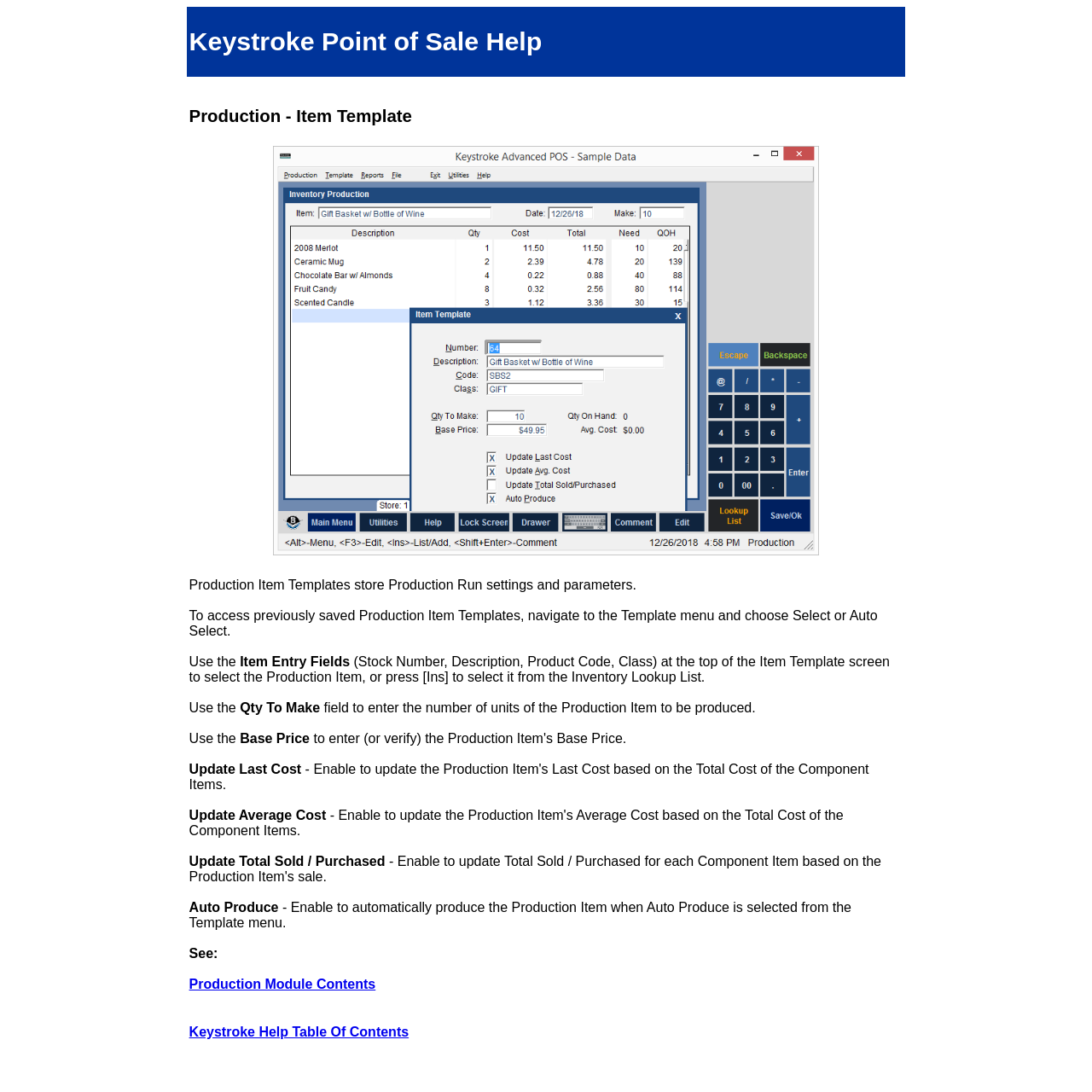Identify the primary heading of the webpage and provide its text.

Keystroke Point of Sale Help